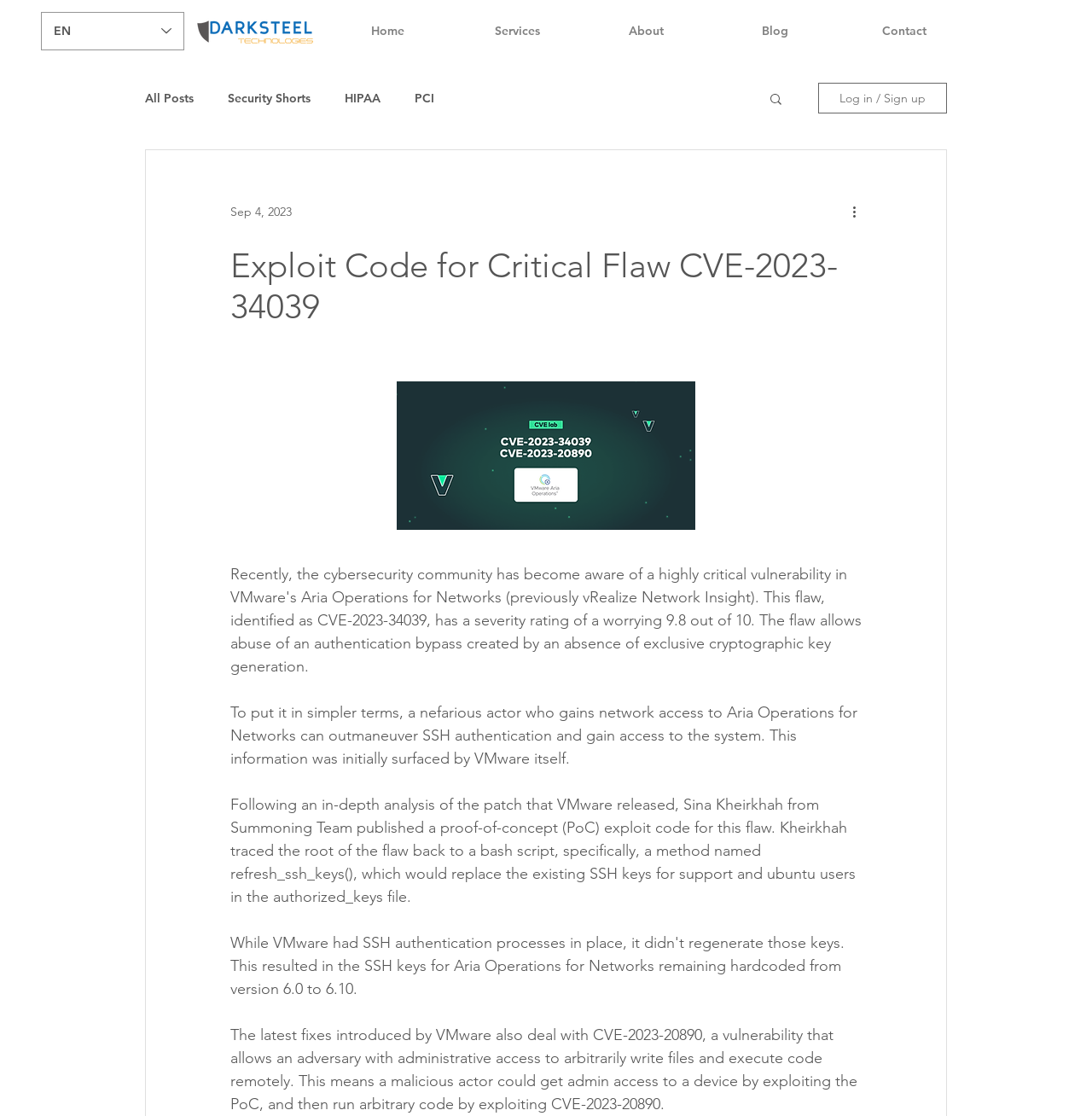Please give the bounding box coordinates of the area that should be clicked to fulfill the following instruction: "Log in / Sign up". The coordinates should be in the format of four float numbers from 0 to 1, i.e., [left, top, right, bottom].

[0.749, 0.074, 0.867, 0.102]